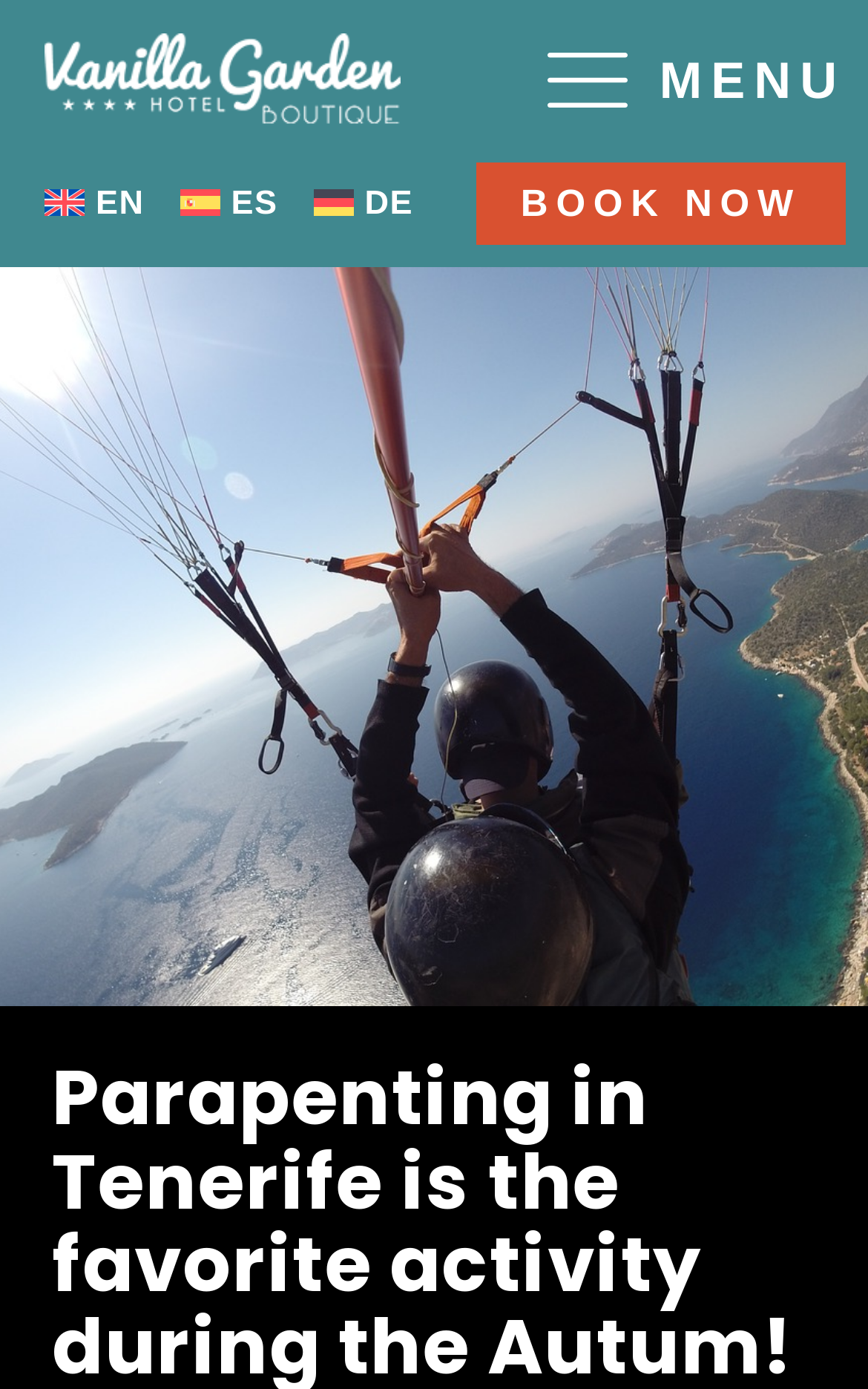What is the theme of the webpage?
Using the visual information, respond with a single word or phrase.

Parapenting